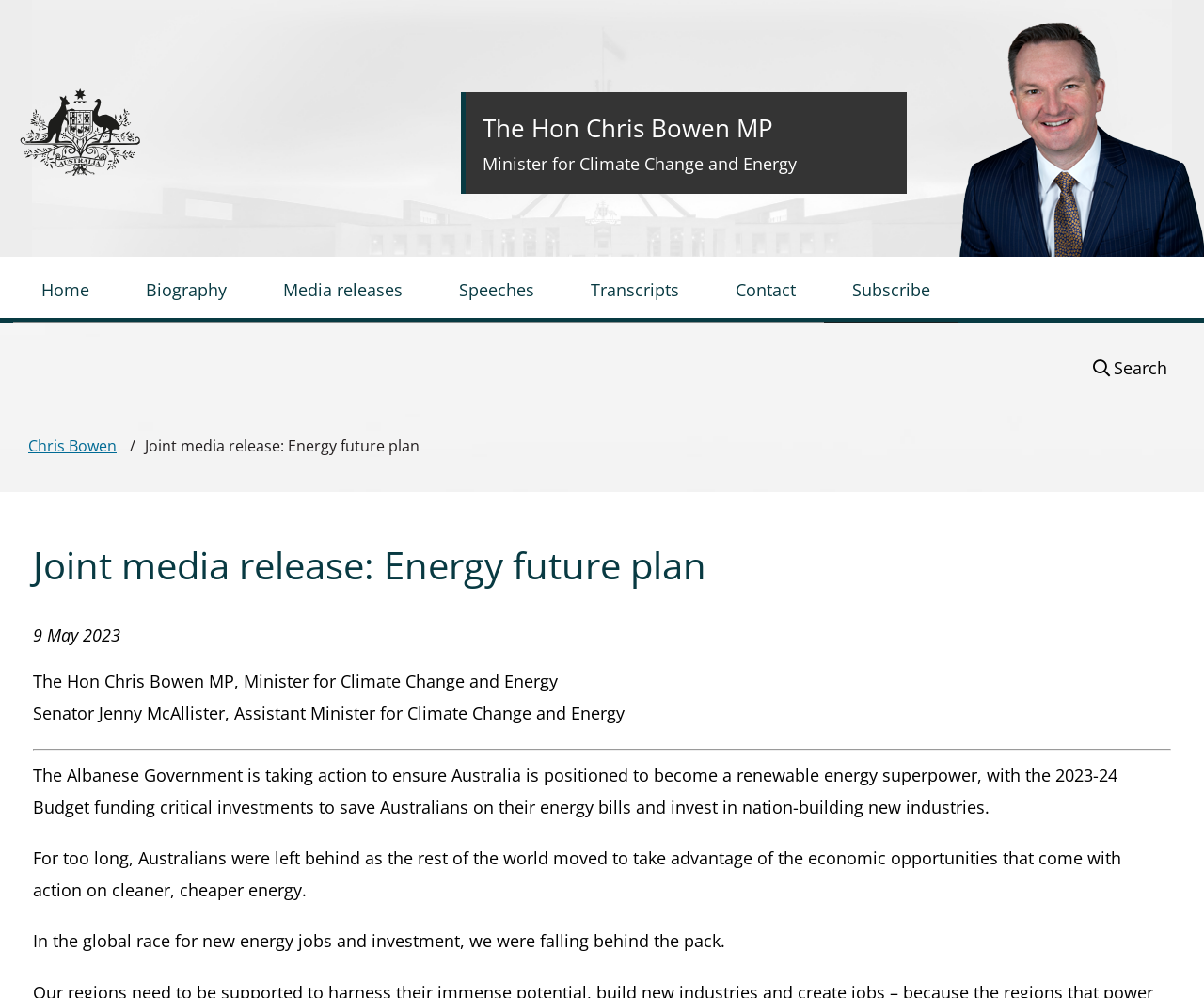What is the date of the joint media release?
Using the visual information from the image, give a one-word or short-phrase answer.

9 May 2023